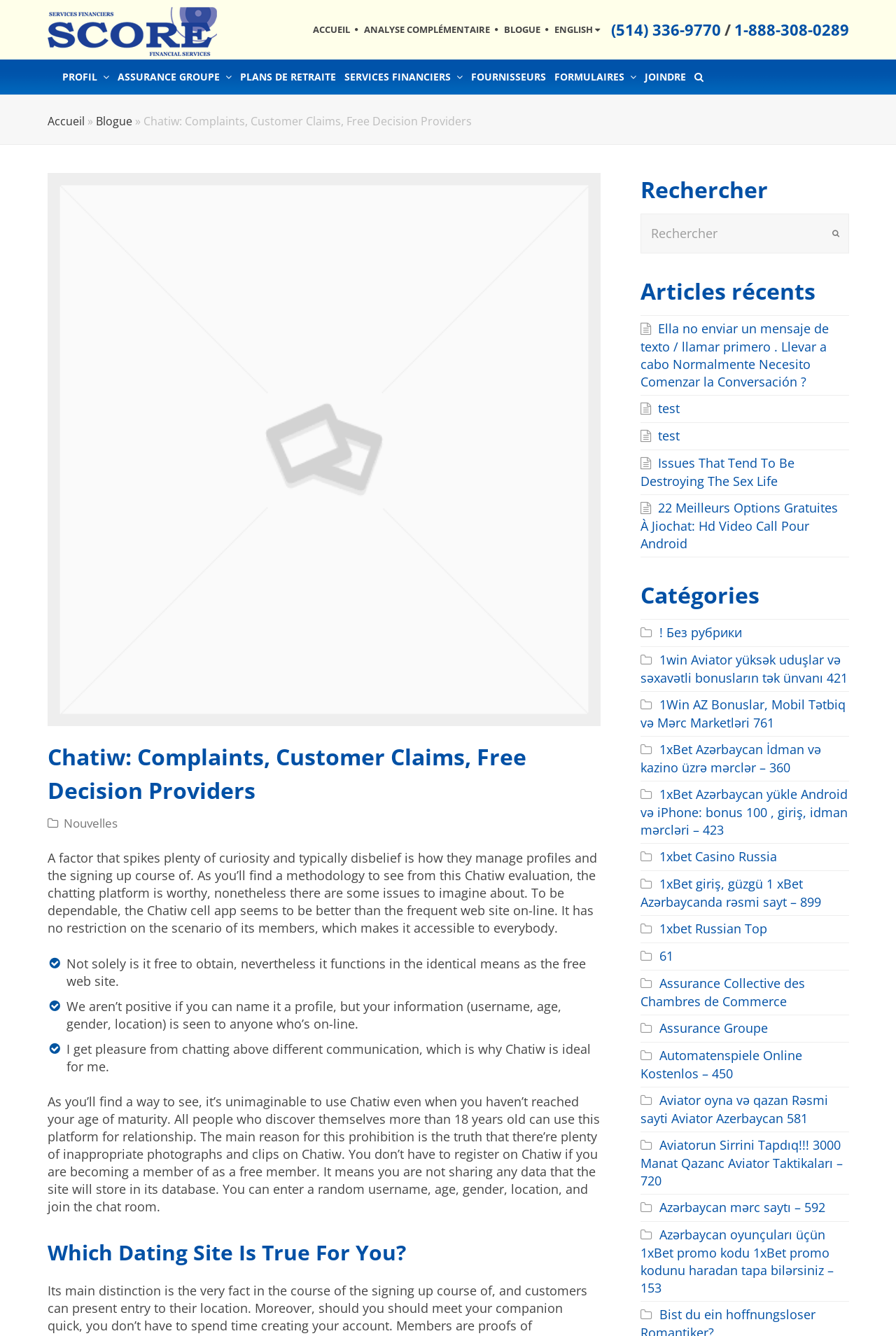Provide the bounding box coordinates of the area you need to click to execute the following instruction: "Click on the 'ENGLISH' link".

[0.618, 0.017, 0.674, 0.027]